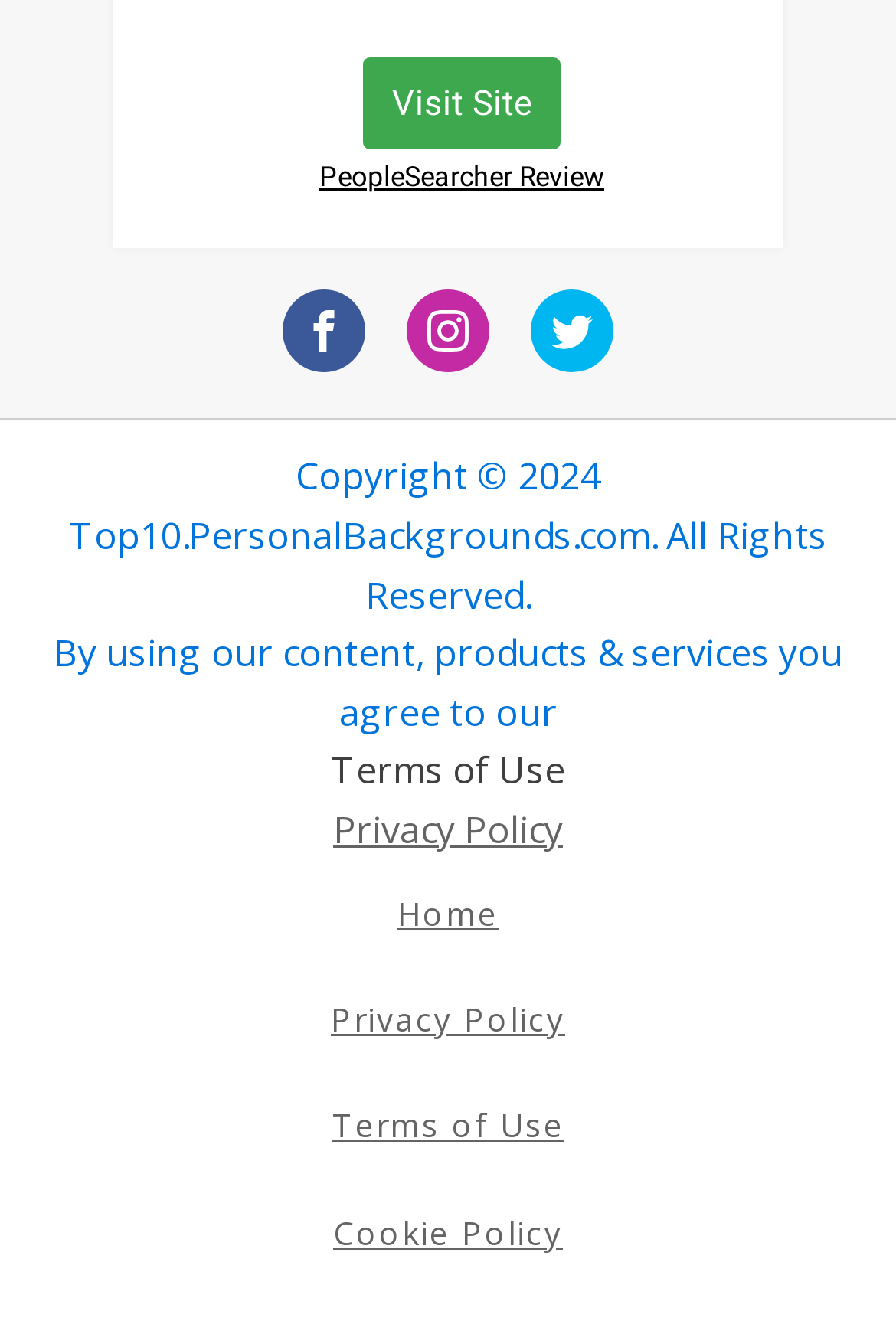Please identify the bounding box coordinates of the element on the webpage that should be clicked to follow this instruction: "View Terms of Use". The bounding box coordinates should be given as four float numbers between 0 and 1, formatted as [left, top, right, bottom].

[0.369, 0.554, 0.631, 0.592]